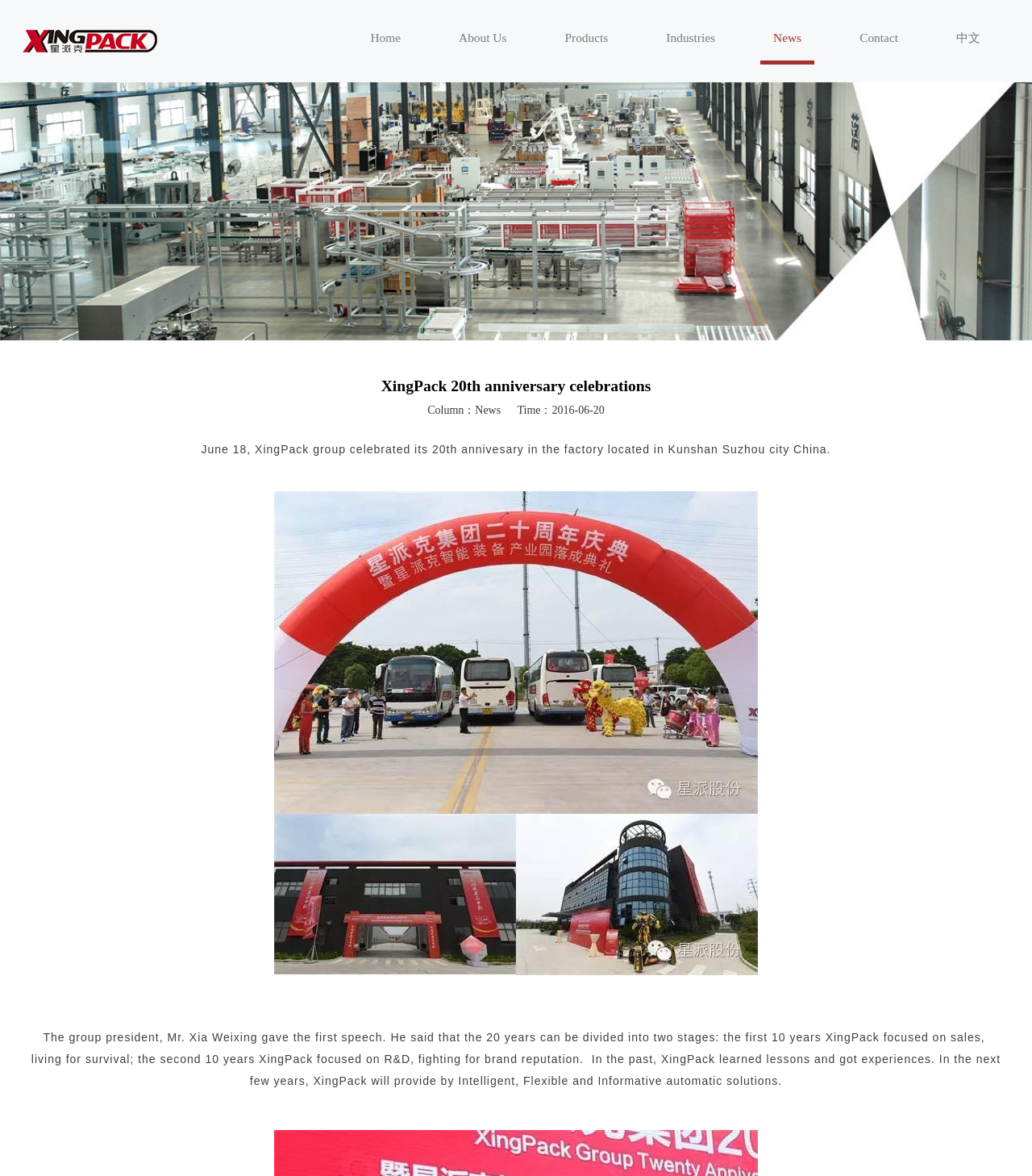Identify the bounding box coordinates for the UI element described as: "About Us".

[0.432, 0.0, 0.504, 0.07]